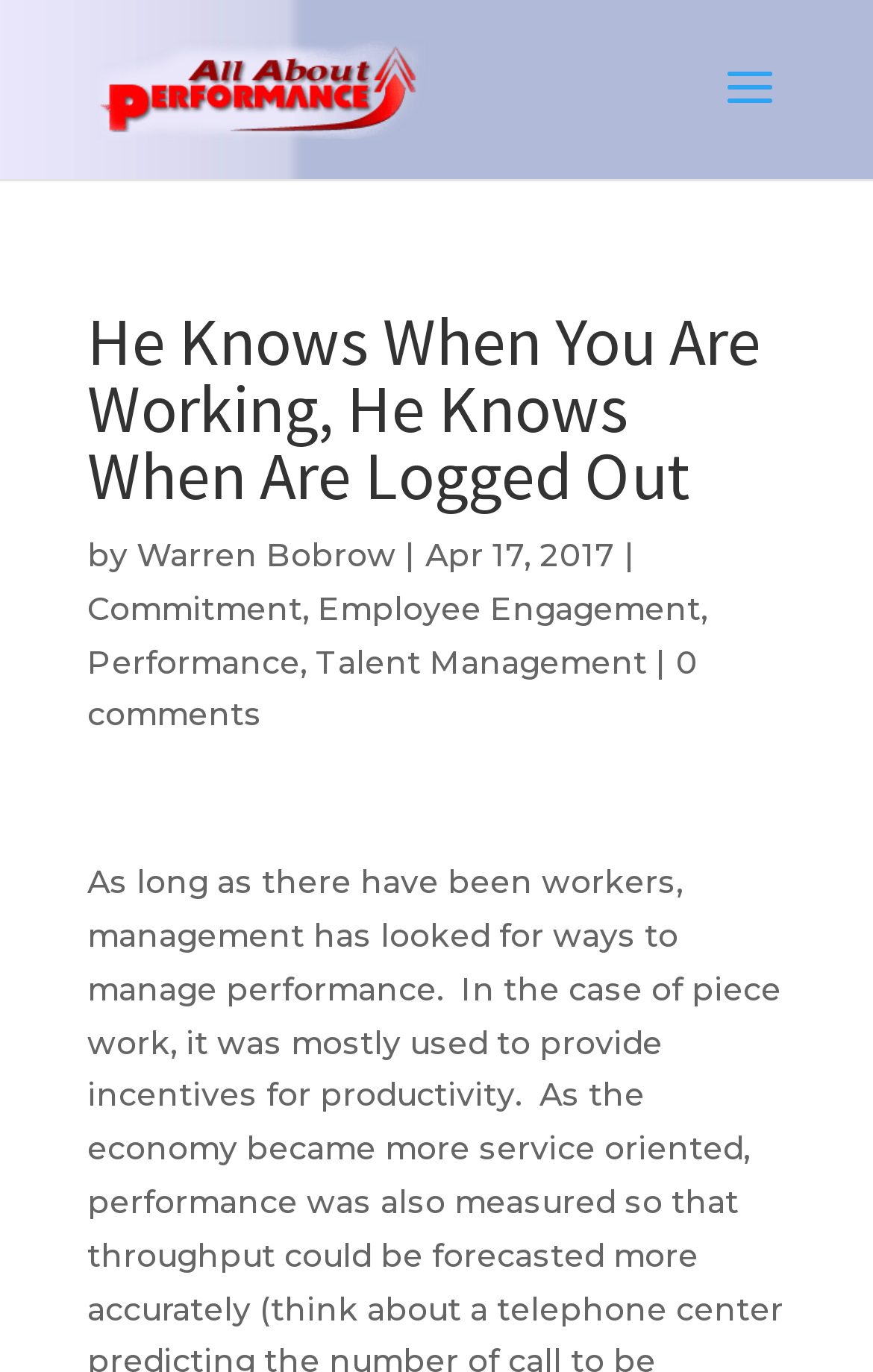Refer to the image and provide a thorough answer to this question:
What is the date of the article?

The date of the article is mentioned in the line 'Apr 17, 2017' which is located below the main heading and the author's name.